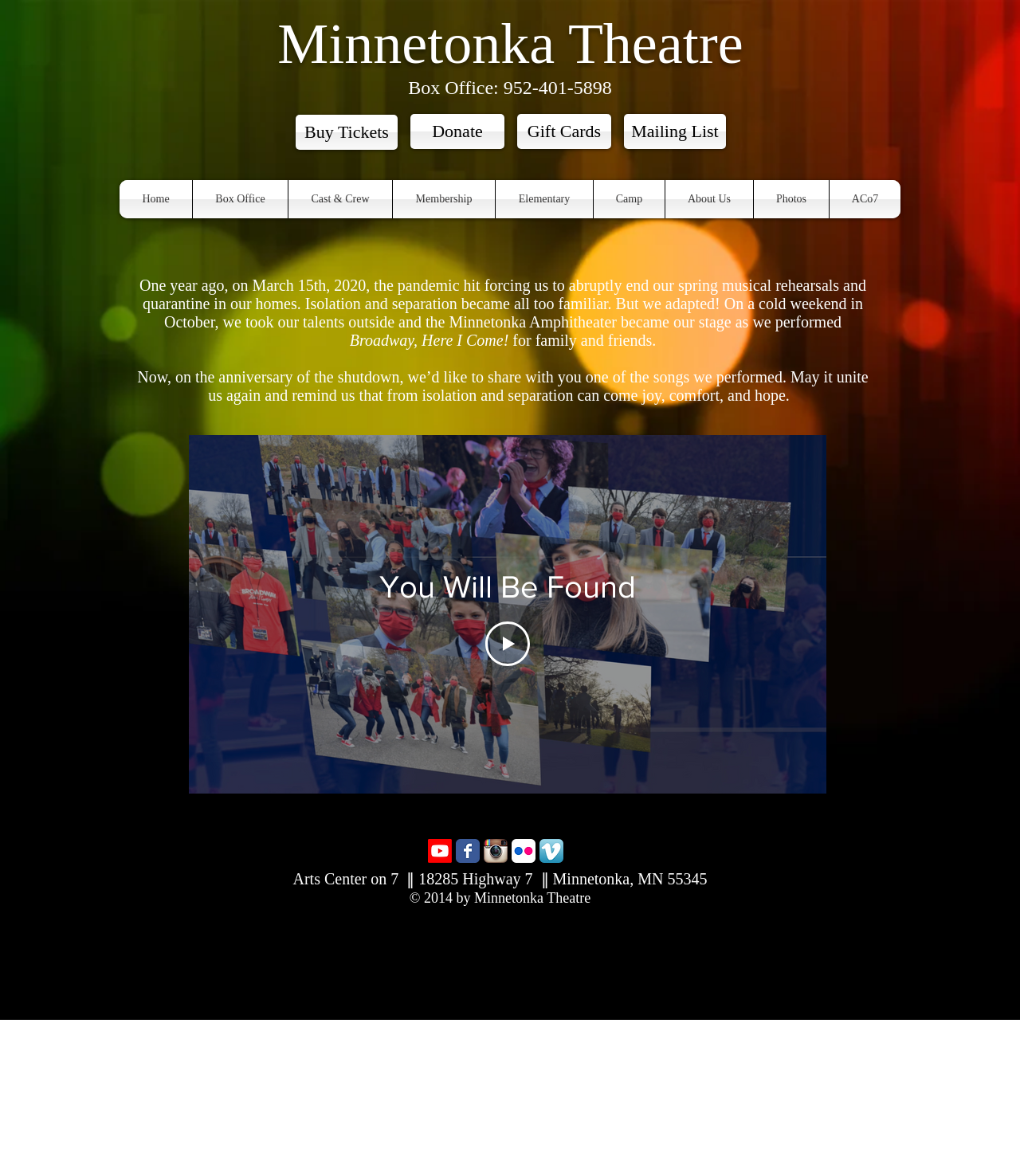Determine the bounding box coordinates of the area to click in order to meet this instruction: "Donate to Minnetonka Theatre".

[0.402, 0.097, 0.495, 0.127]